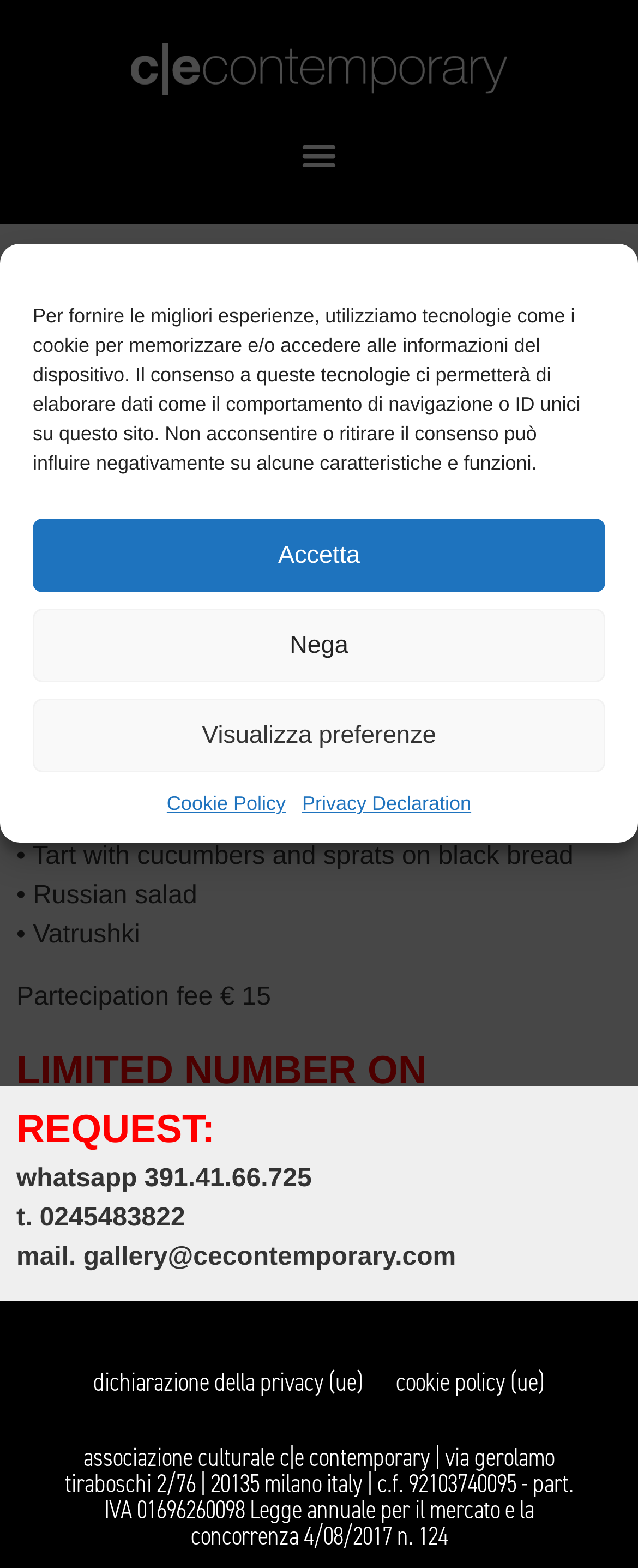What is the date of the Russian-style Happy Hour event?
Provide an in-depth and detailed answer to the question.

I found the answer by reading the static text elements on the webpage, specifically the one that says '19 September at 6.30 pm'.